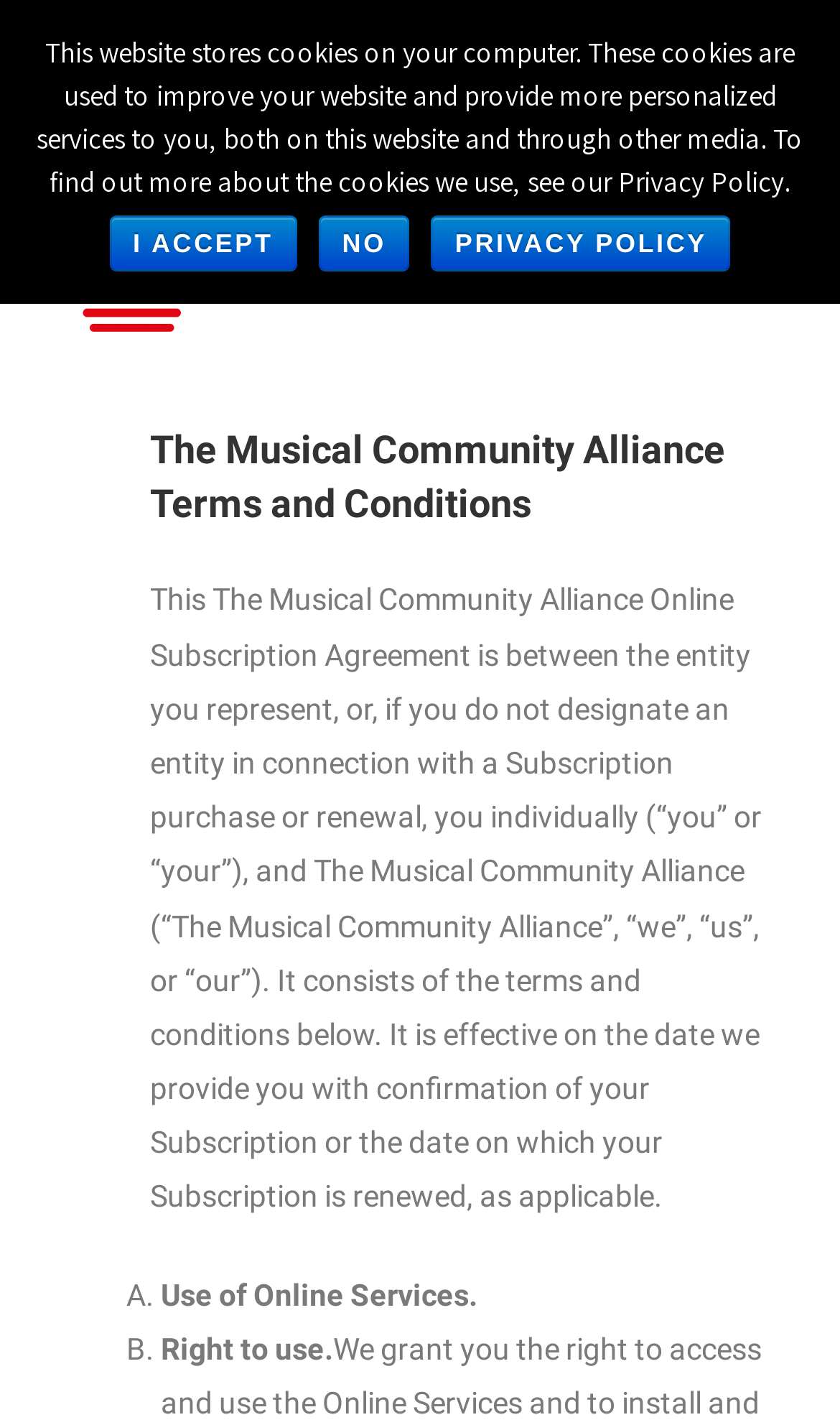Give a succinct answer to this question in a single word or phrase: 
What is the relationship between the user and The Musical Community Alliance?

Entity or individual